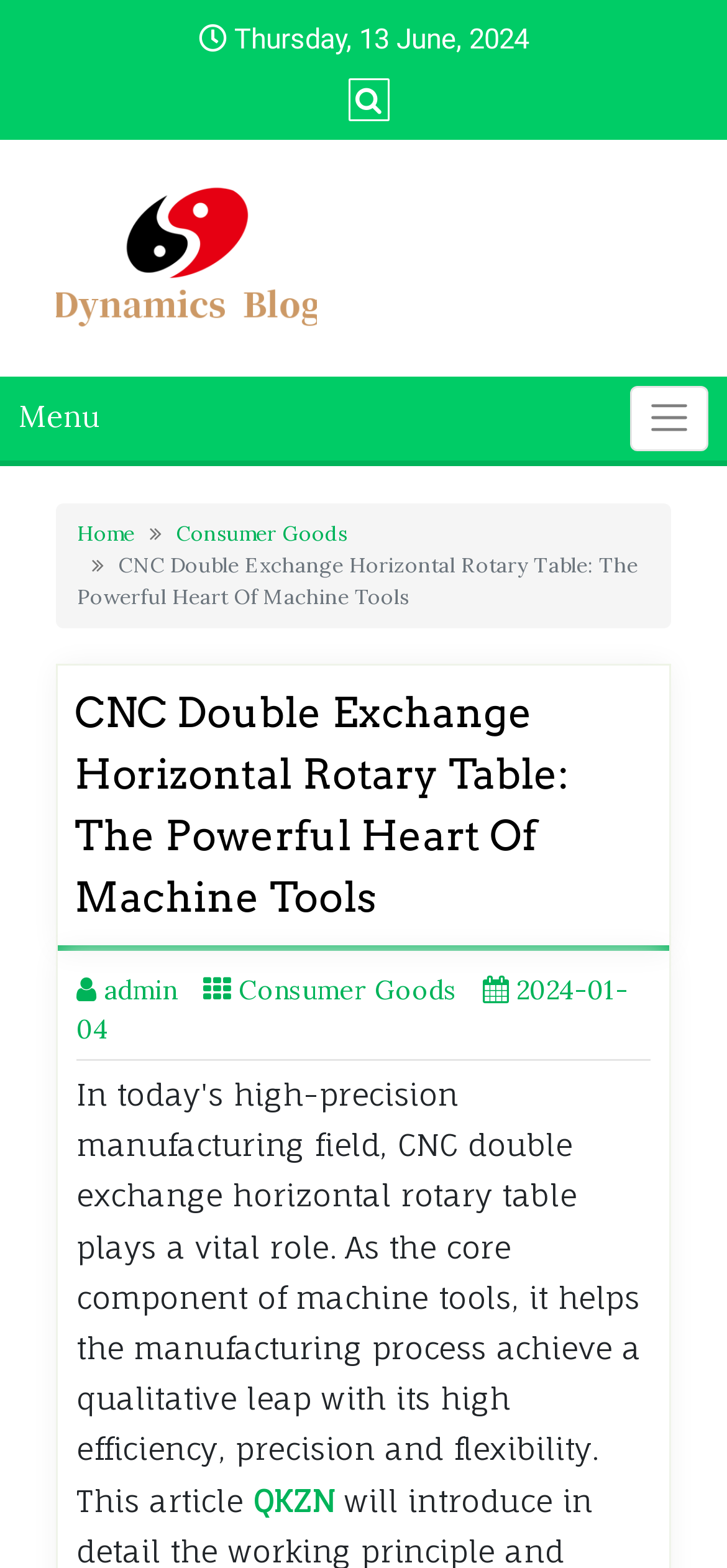Identify the bounding box coordinates of the area that should be clicked in order to complete the given instruction: "Go to Dynamics Blog". The bounding box coordinates should be four float numbers between 0 and 1, i.e., [left, top, right, bottom].

[0.077, 0.151, 0.436, 0.173]